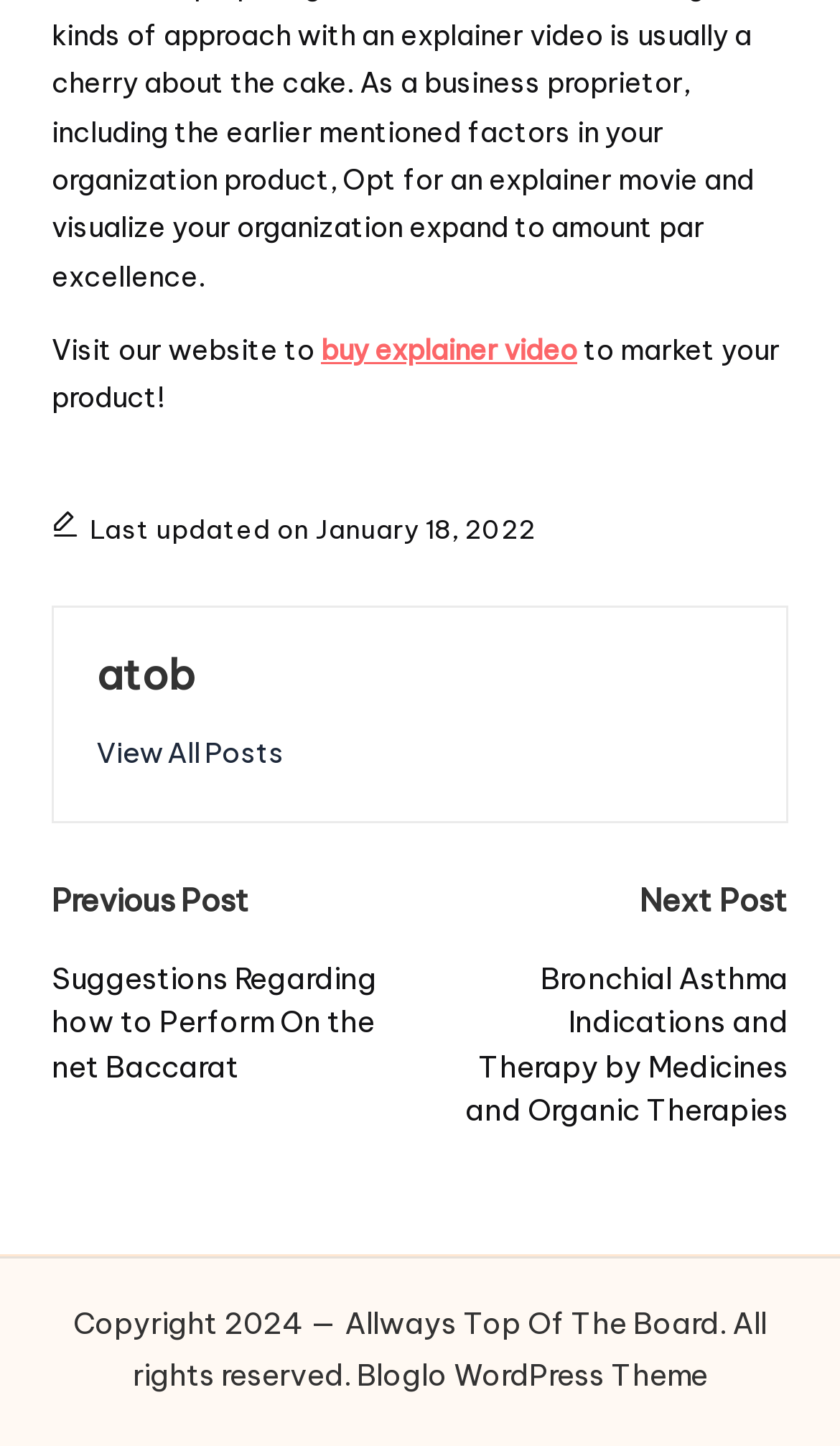Use a single word or phrase to answer the question:
What is the copyright year?

2024